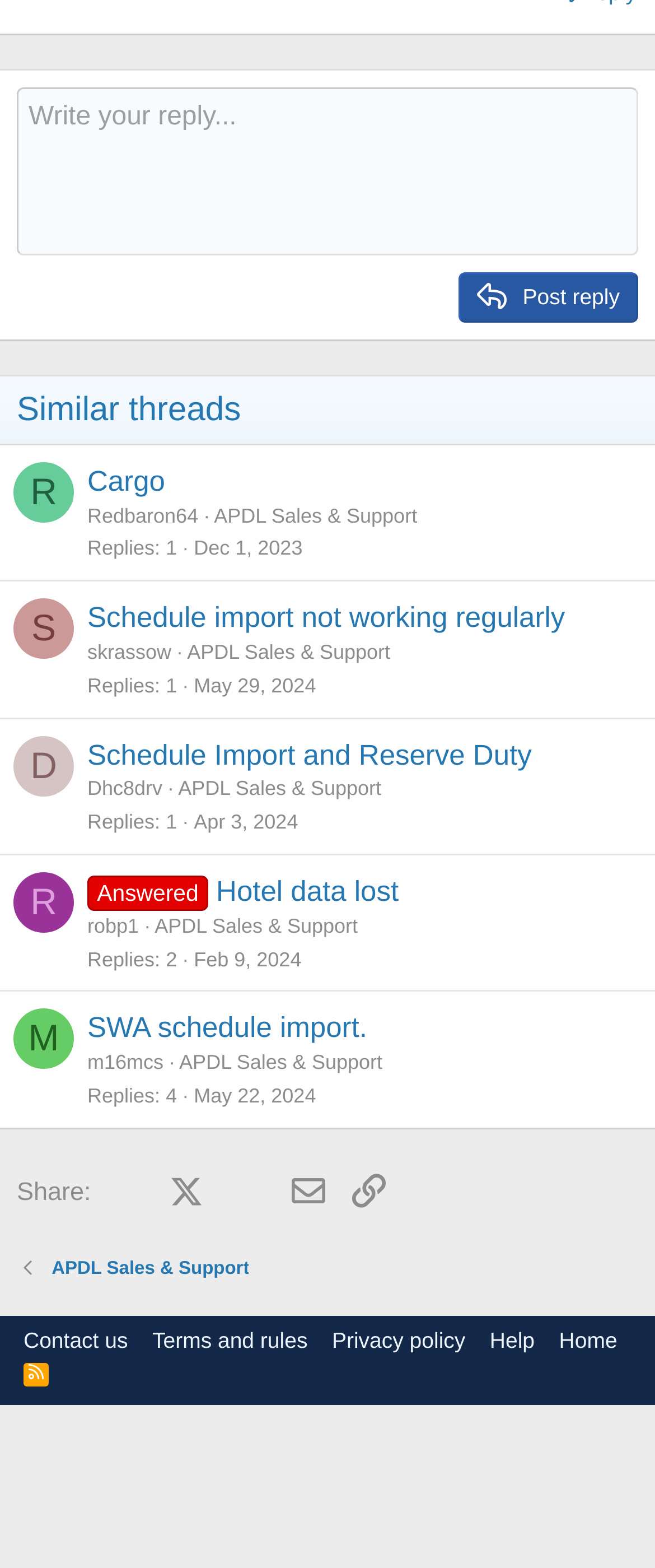What is the topic of the first thread?
Please answer the question with as much detail as possible using the screenshot.

The first thread on the webpage is titled 'Schedule import not working regularly', which suggests that the conversation is about an issue with importing schedules and the users are discussing possible solutions or workarounds.